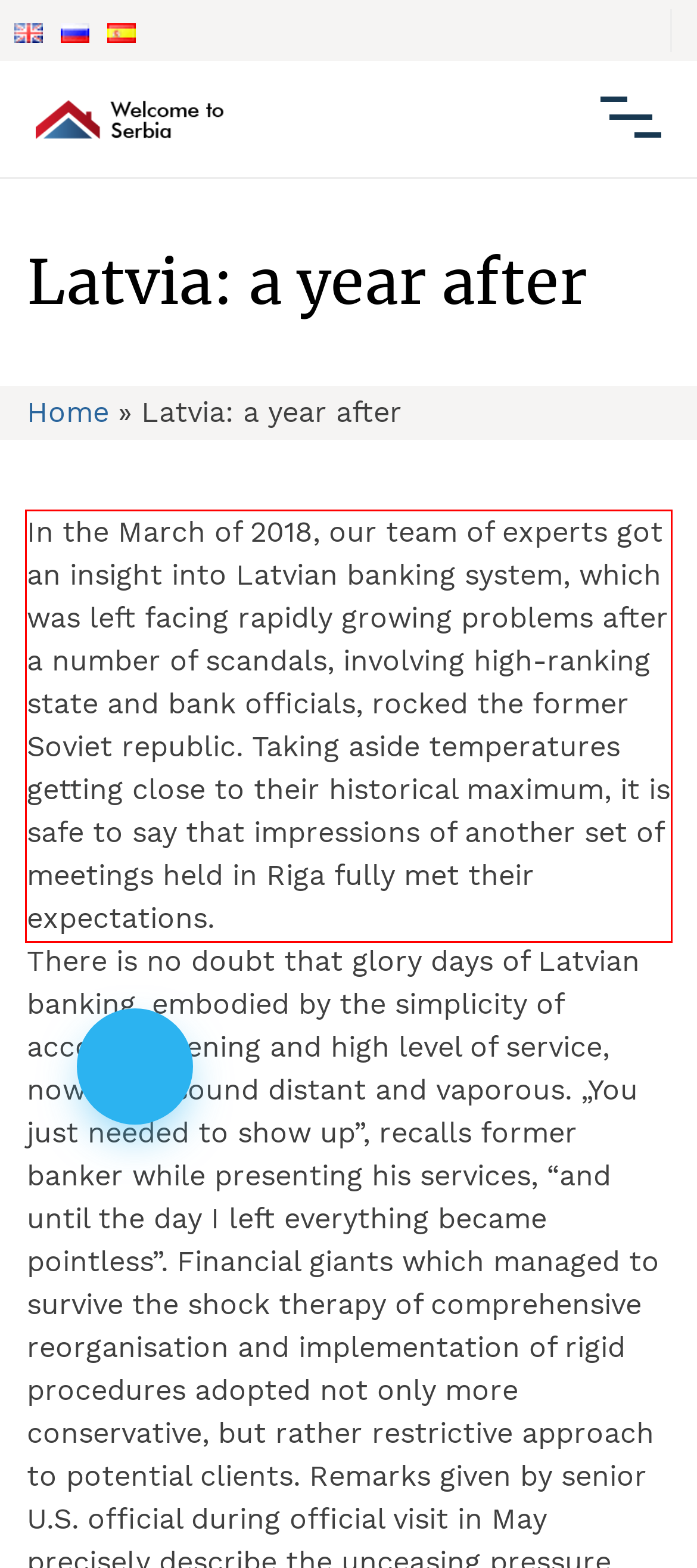Given a screenshot of a webpage containing a red bounding box, perform OCR on the text within this red bounding box and provide the text content.

In the March of 2018, our team of experts got an insight into Latvian banking system, which was left facing rapidly growing problems after a number of scandals, involving high-ranking state and bank officials, rocked the former Soviet republic. Taking aside temperatures getting close to their historical maximum, it is safe to say that impressions of another set of meetings held in Riga fully met their expectations.